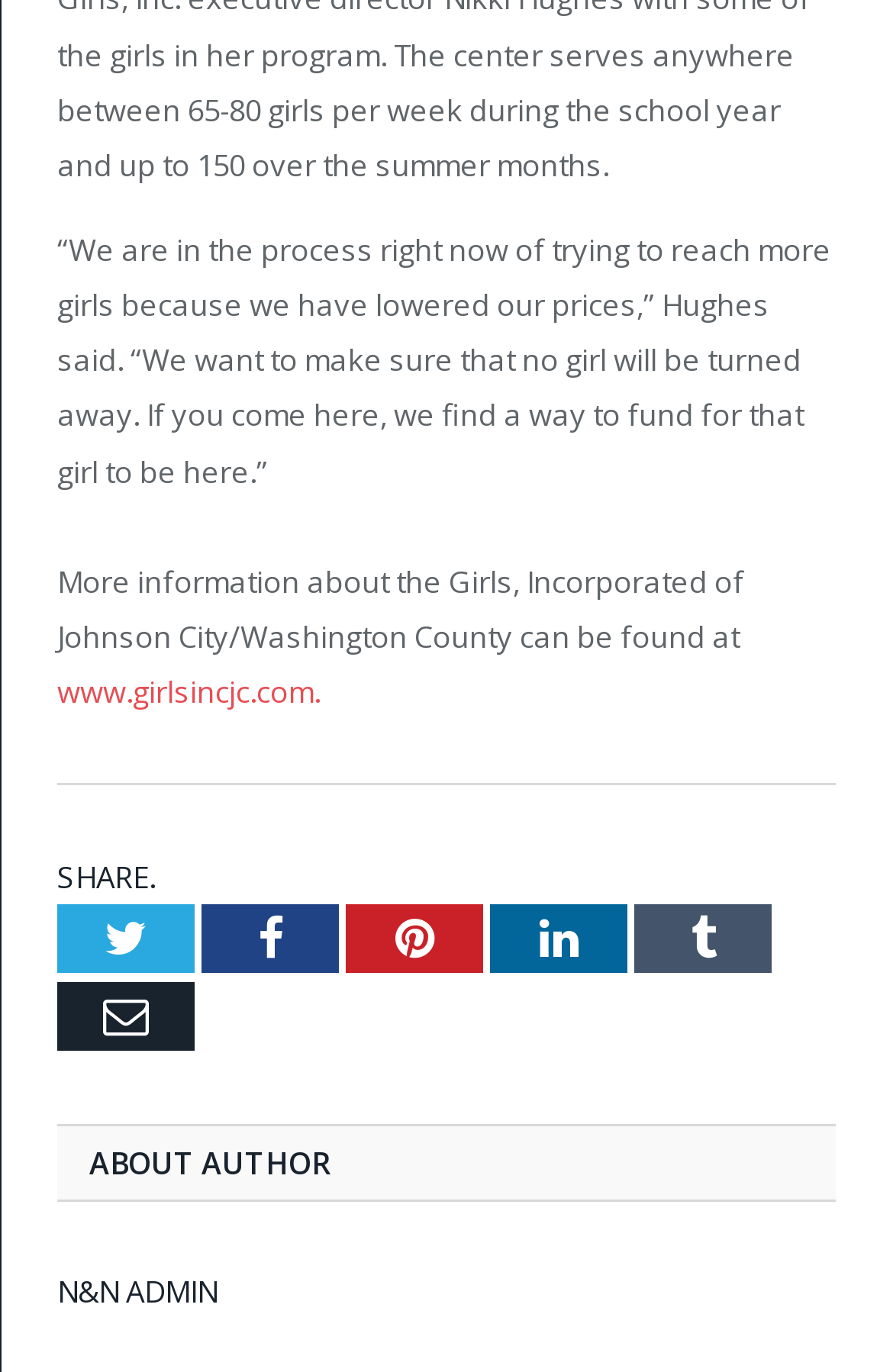Please respond to the question with a concise word or phrase:
What is the organization mentioned in the article?

Girls, Incorporated of Johnson City/Washington County